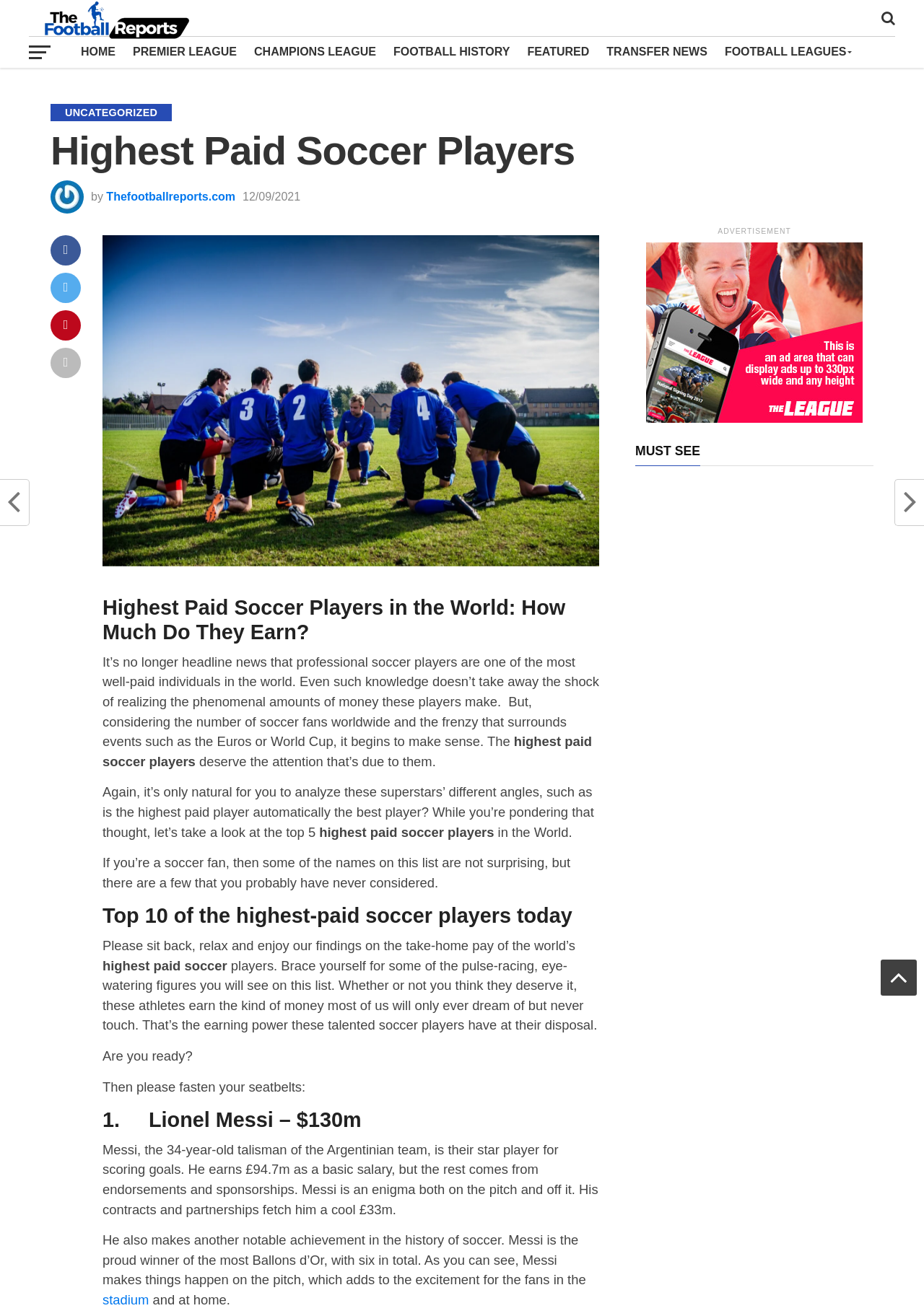Extract the bounding box coordinates for the UI element described by the text: "FOOTBALL LEAGUES". The coordinates should be in the form of [left, top, right, bottom] with values between 0 and 1.

[0.775, 0.027, 0.93, 0.052]